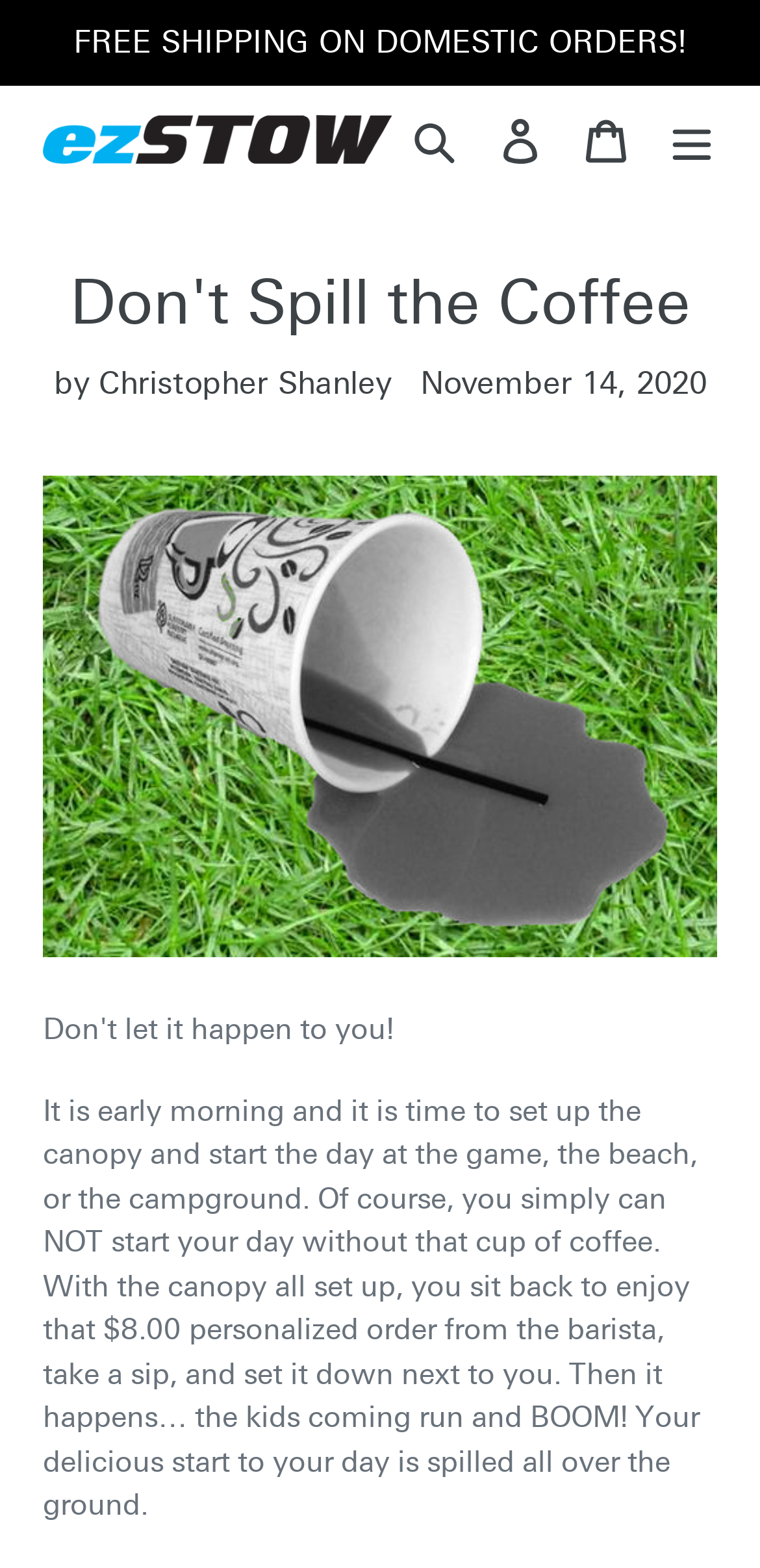Create an in-depth description of the webpage, covering main sections.

The webpage is about a product called "ezSTOW instant outdoor portable canopy organizer" that helps prevent spills while enjoying coffee outdoors. At the top of the page, there is a prominent link announcing "FREE SHIPPING ON DOMESTIC ORDERS!" followed by a link to the product name, accompanied by an image of the product. 

To the right of the product link, there are three buttons: "Search", "Log in", and "Cart", which are aligned horizontally. Next to these buttons is a "Menu" button that expands to reveal a navigation menu when clicked.

Below the top section, there is a heading that reads "Don't Spill the Coffee" with a subtitle "by Christopher Shanley" and a timestamp "November 14, 2020" to the right. 

Underneath the heading, there is a large image of a spilled coffee canopy organizer, which is followed by a block of text that describes a scenario where a person's coffee is spilled while enjoying it outdoors, highlighting the need for a product like ezSTOW.